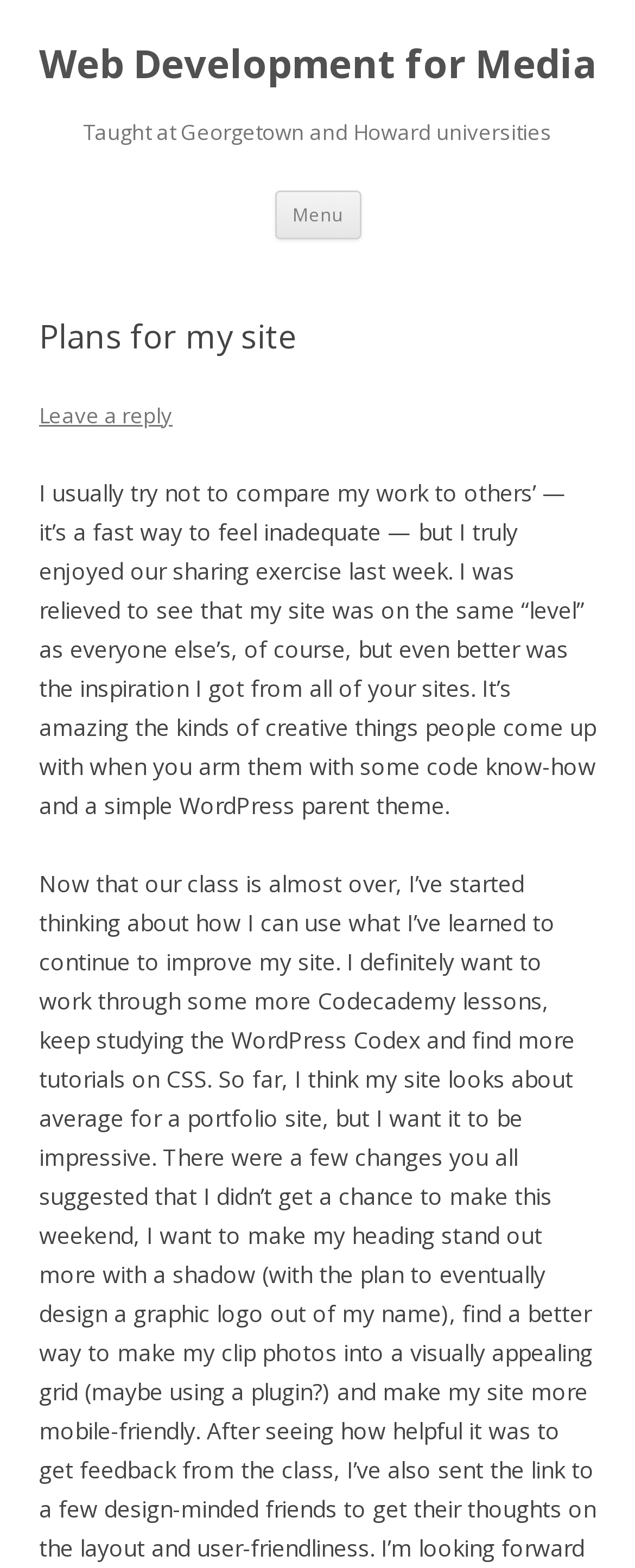Mark the bounding box of the element that matches the following description: "Menu".

[0.432, 0.121, 0.568, 0.152]